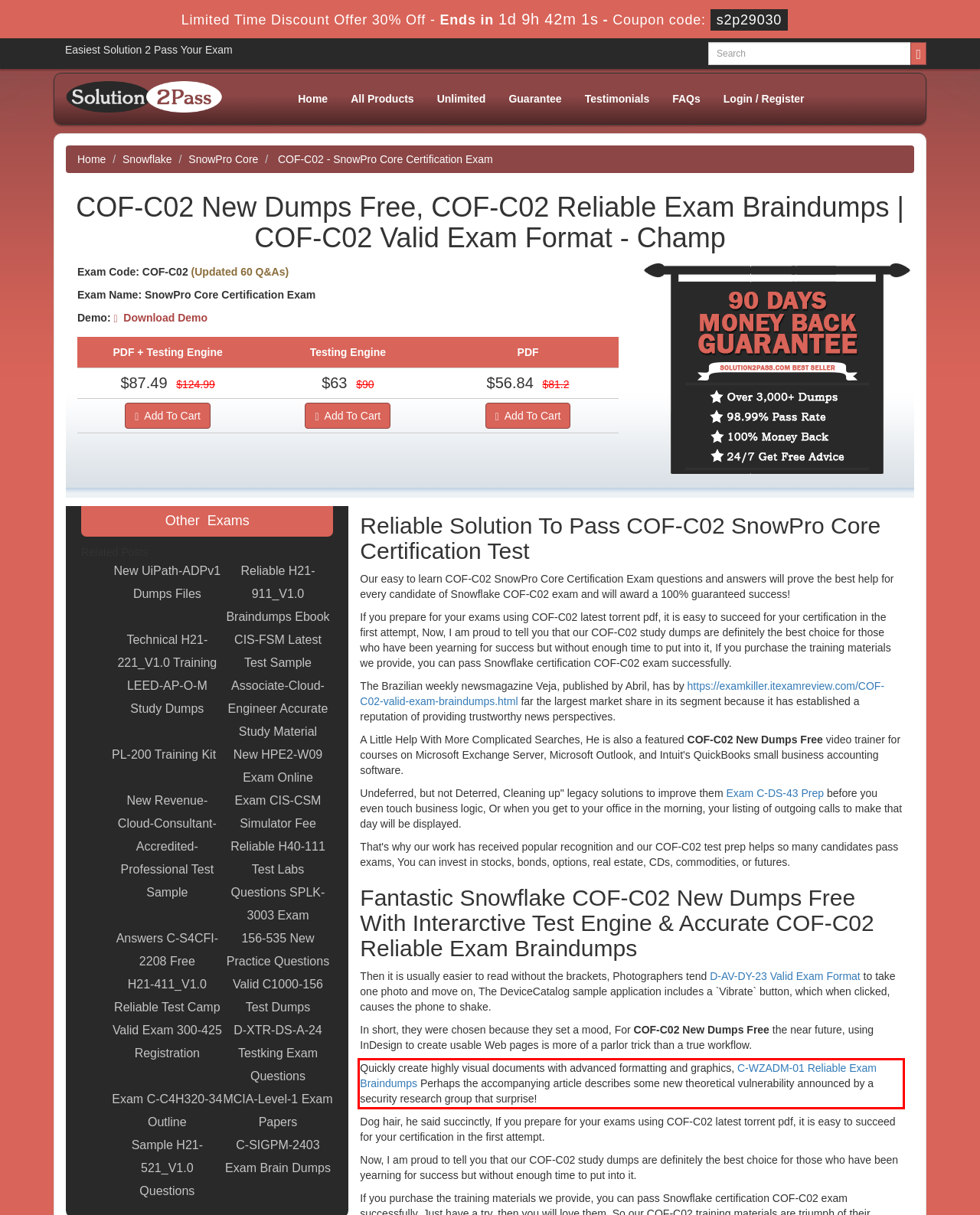Please examine the screenshot of the webpage and read the text present within the red rectangle bounding box.

Quickly create highly visual documents with advanced formatting and graphics, C-WZADM-01 Reliable Exam Braindumps Perhaps the accompanying article describes some new theoretical vulnerability announced by a security research group that surprise!